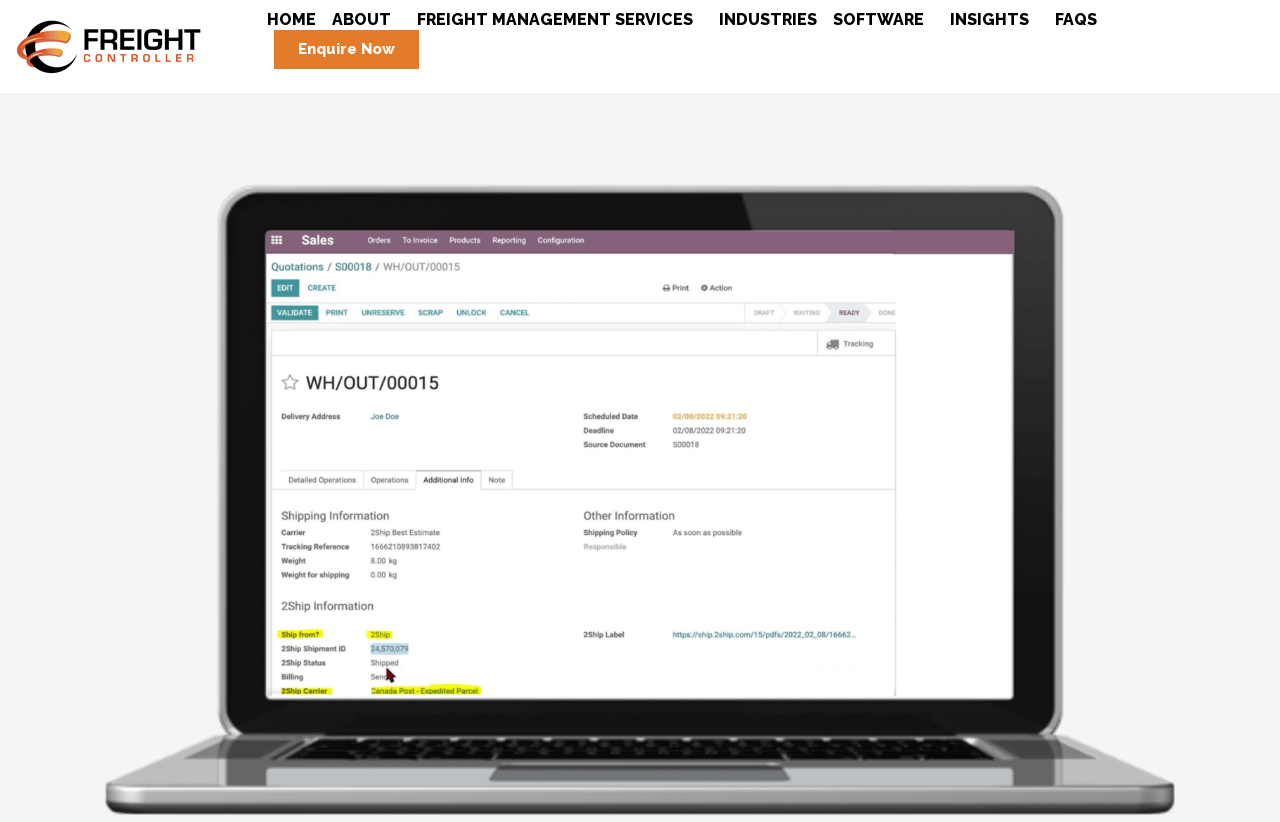Identify the bounding box coordinates of the region I need to click to complete this instruction: "explore FREIGHT MANAGEMENT SERVICES".

[0.32, 0.012, 0.555, 0.036]